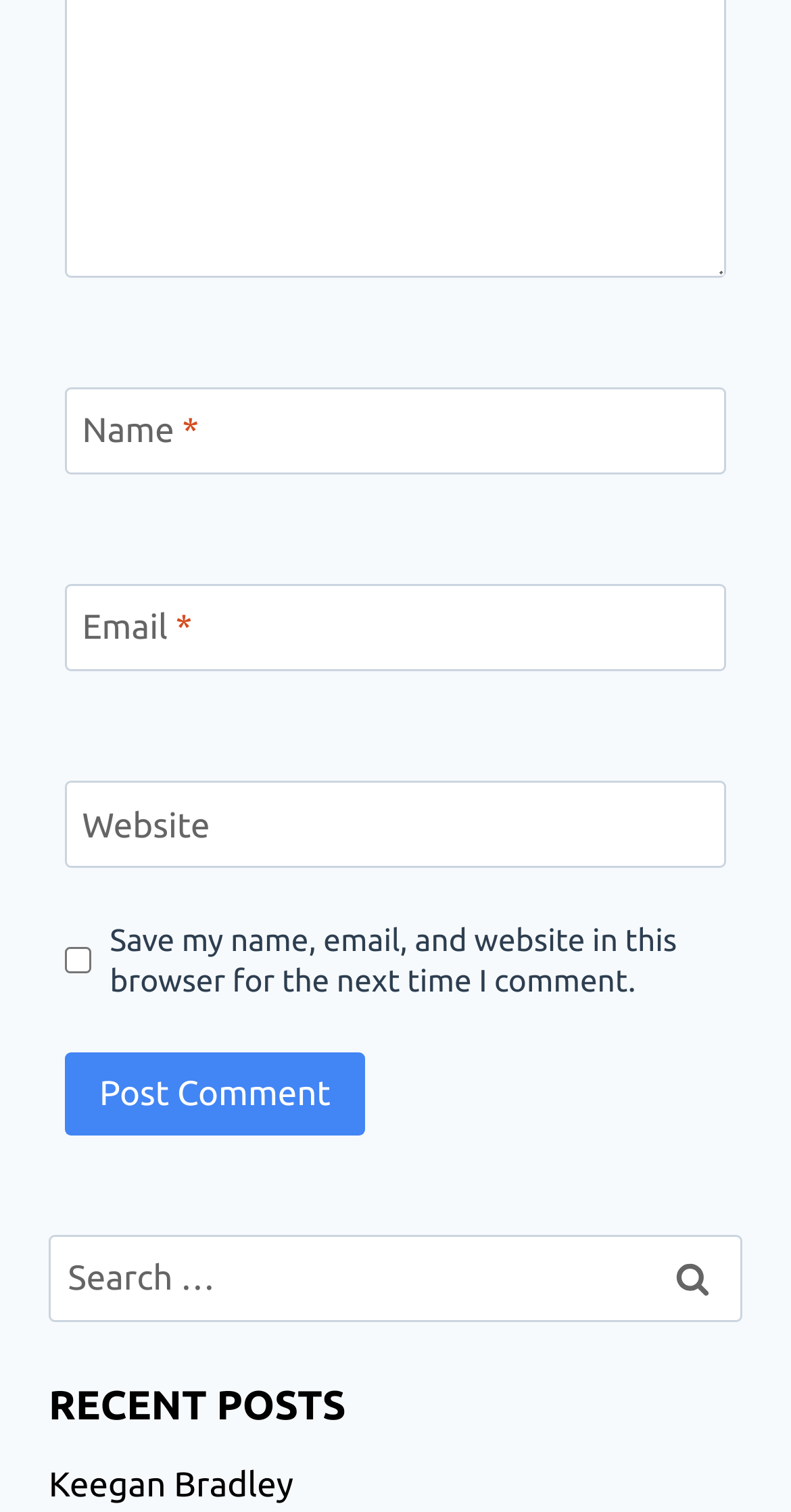Answer briefly with one word or phrase:
What is the purpose of the search bar?

Search website